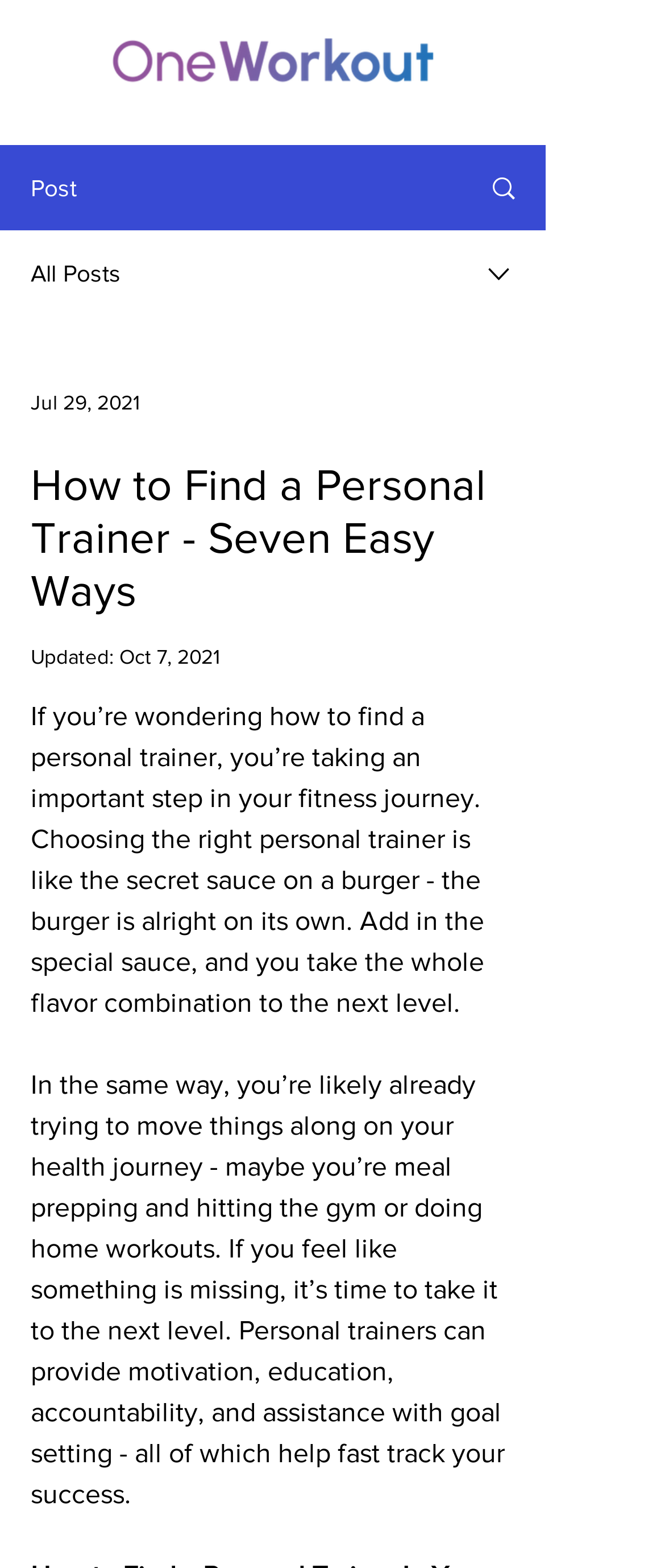Generate the title text from the webpage.

How to Find a Personal Trainer - Seven Easy Ways